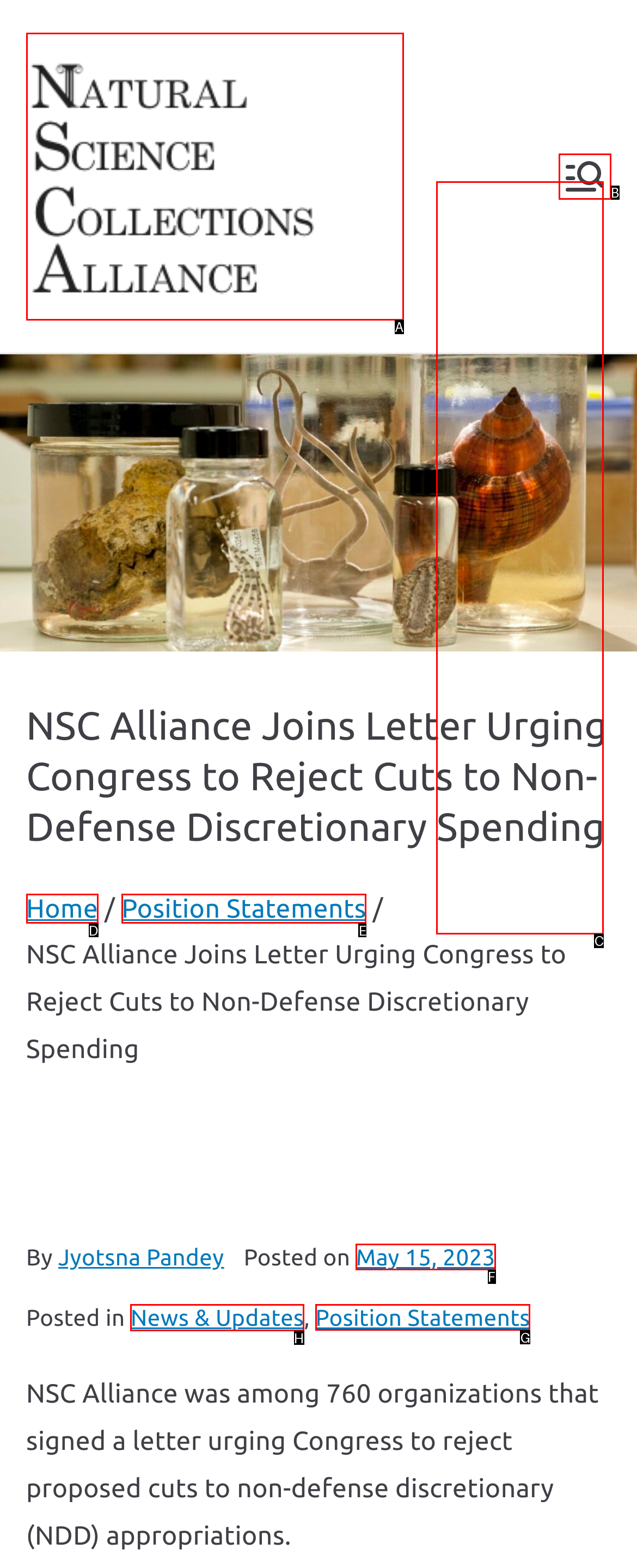Look at the highlighted elements in the screenshot and tell me which letter corresponds to the task: View the news and updates.

H